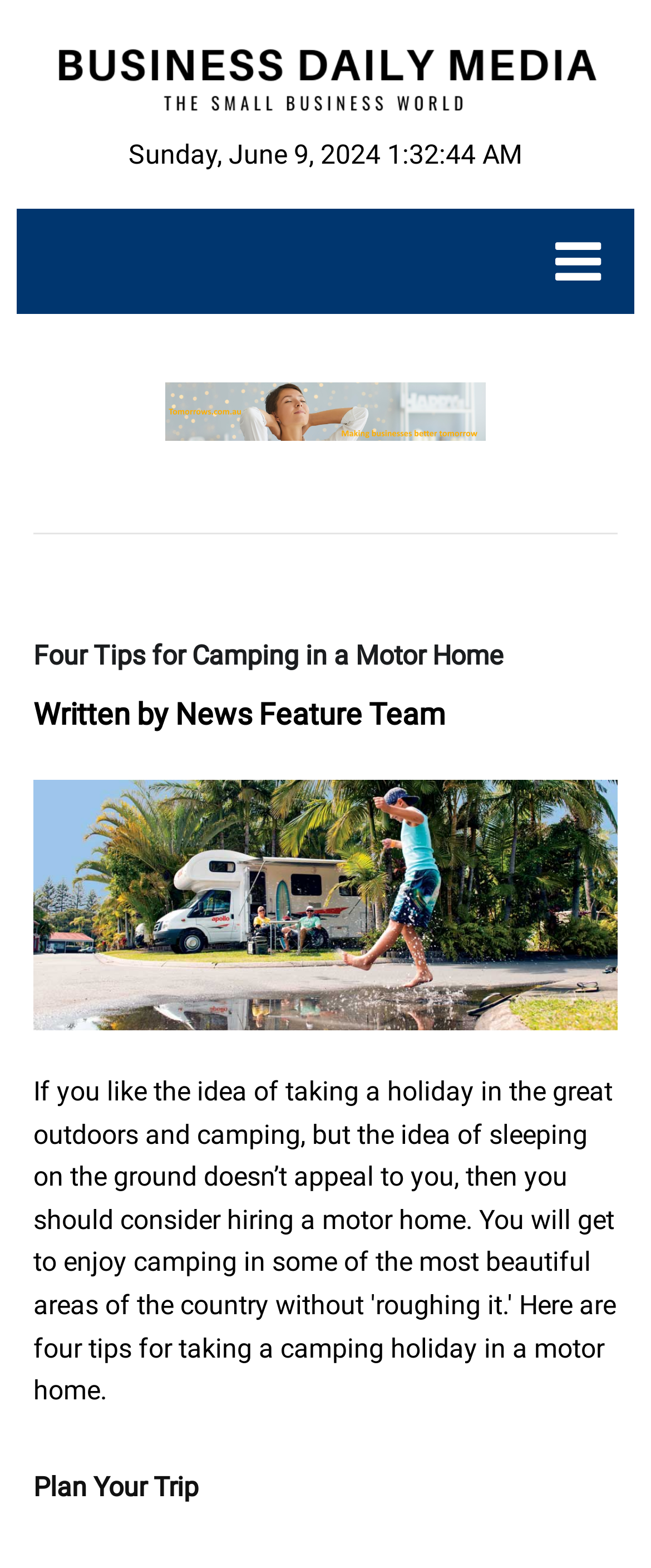Identify and provide the bounding box coordinates of the UI element described: "What We Do". The coordinates should be formatted as [left, top, right, bottom], with each number being a float between 0 and 1.

None